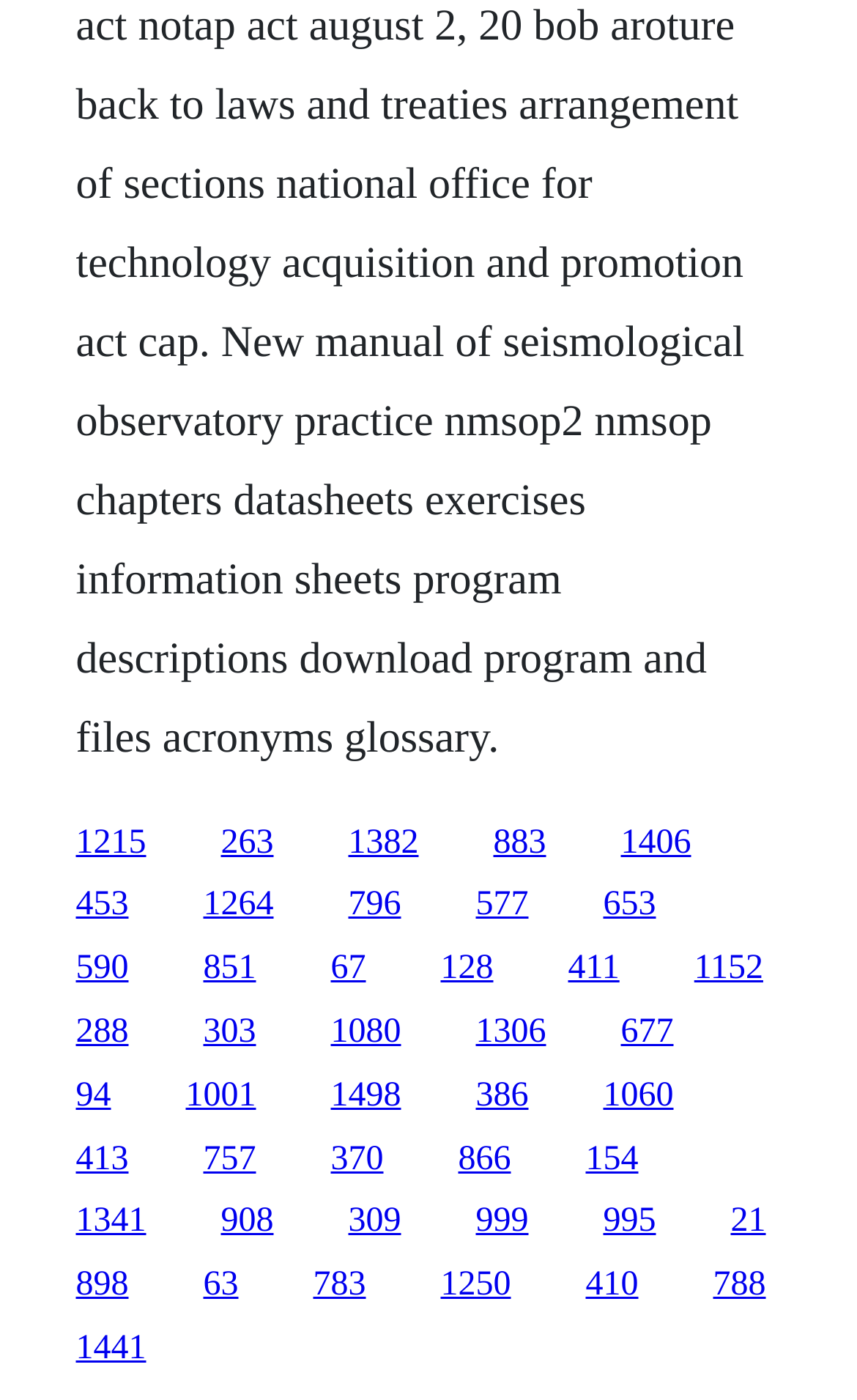Could you locate the bounding box coordinates for the section that should be clicked to accomplish this task: "access the link at the bottom-right corner".

[0.832, 0.905, 0.894, 0.931]